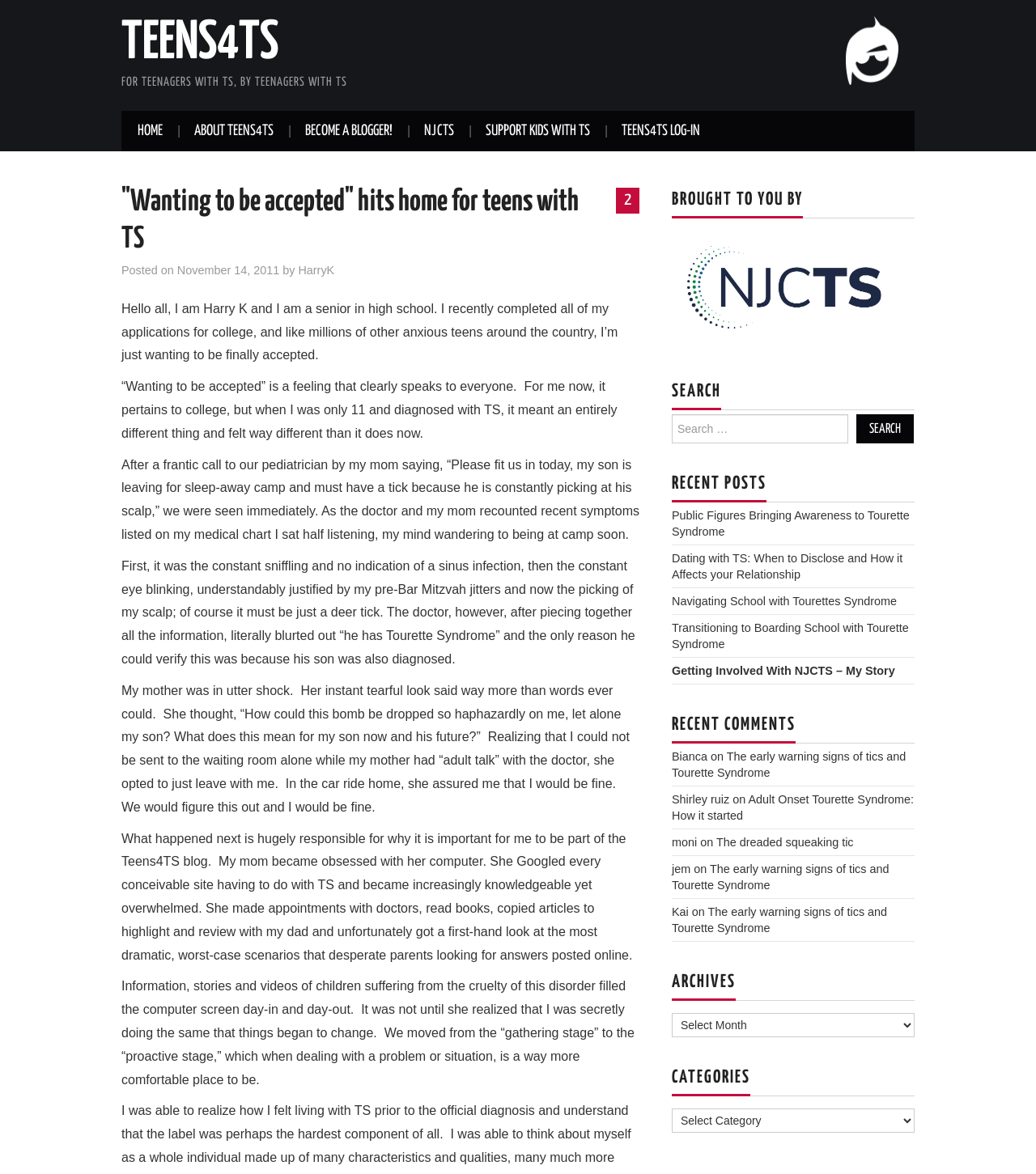Determine the bounding box coordinates of the UI element described by: "The dreaded squeaking tic".

[0.691, 0.712, 0.824, 0.723]